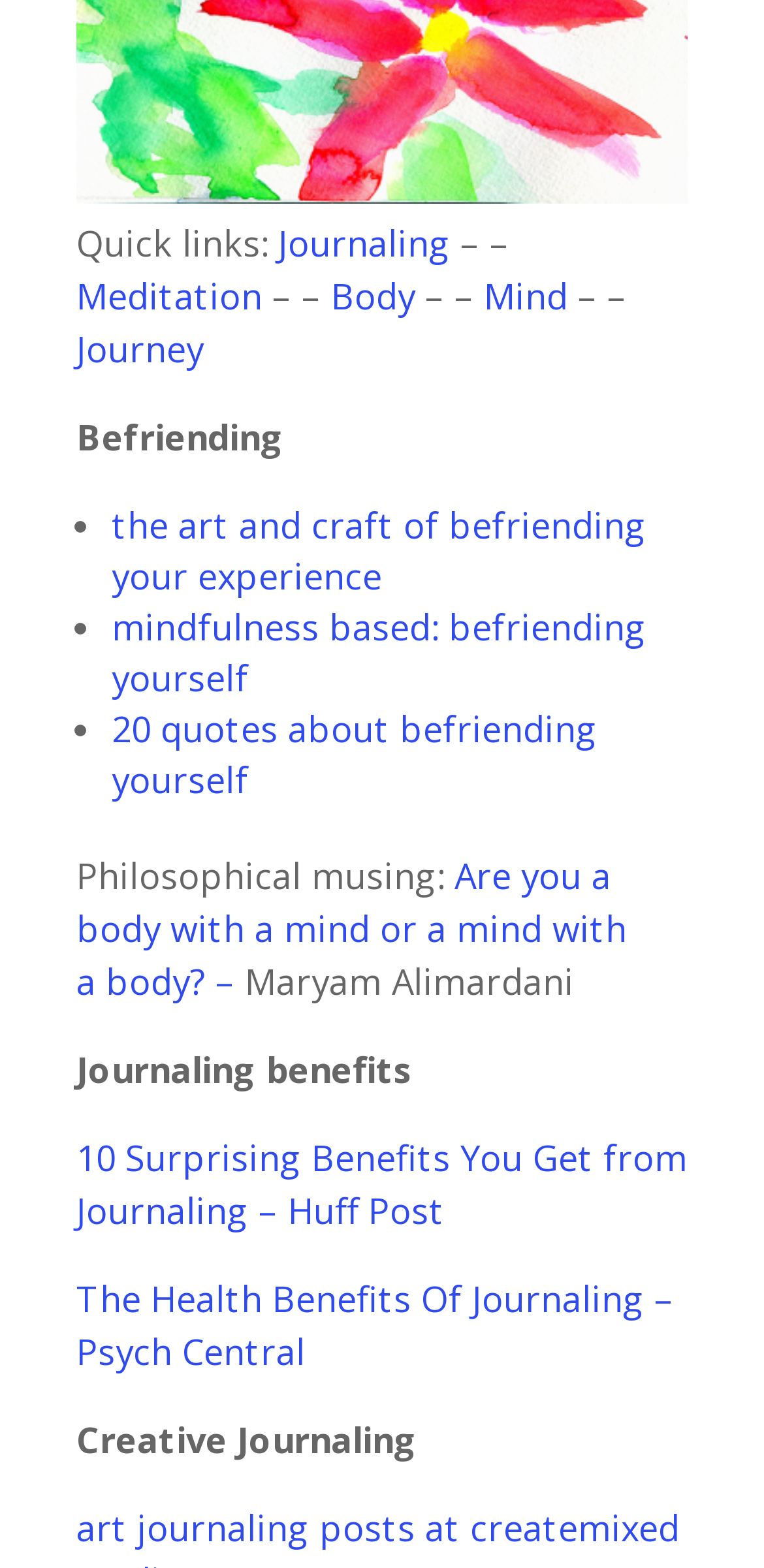Find and provide the bounding box coordinates for the UI element described here: "20 quotes about befriending yourself". The coordinates should be given as four float numbers between 0 and 1: [left, top, right, bottom].

[0.146, 0.45, 0.782, 0.512]